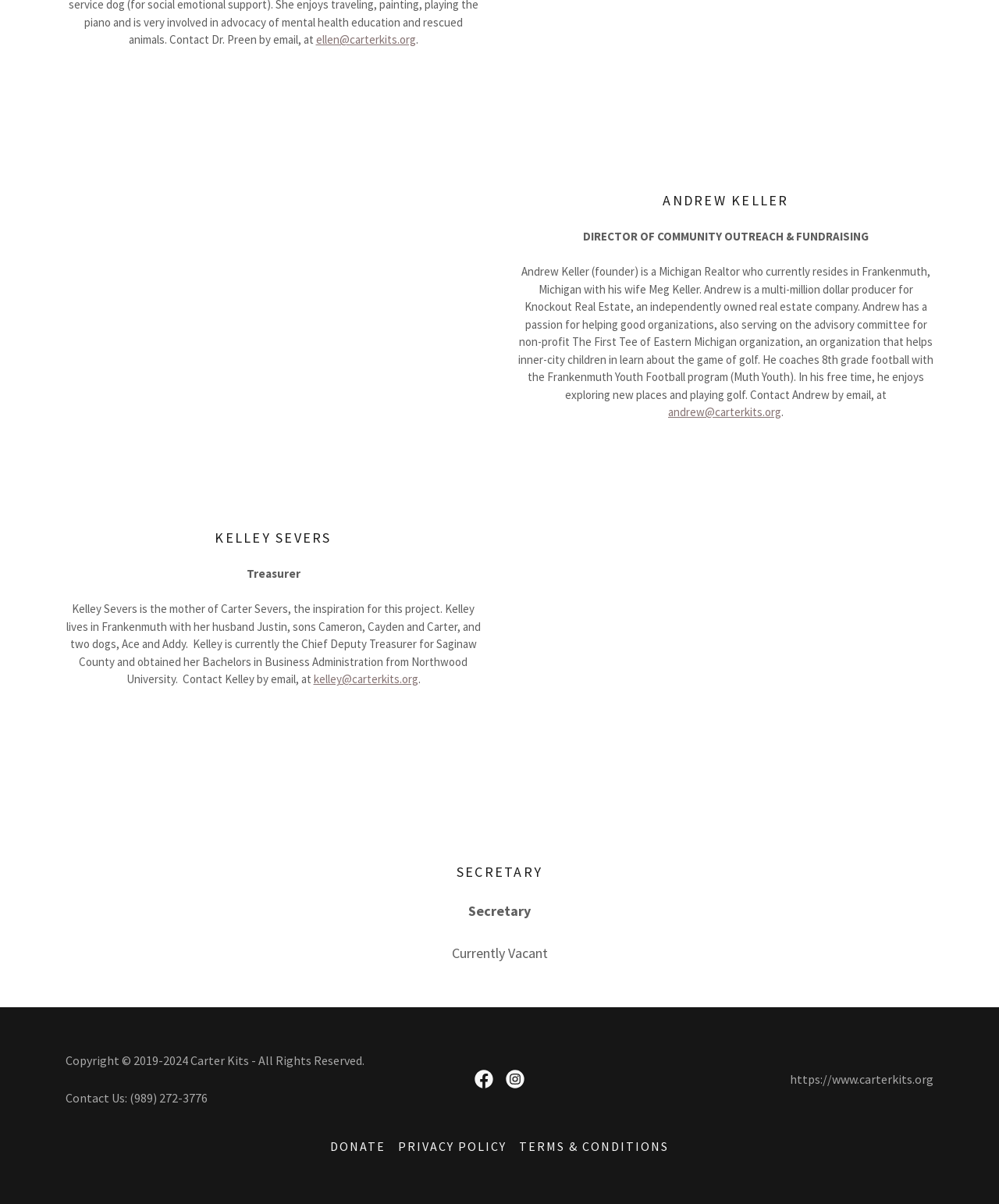Give a concise answer using only one word or phrase for this question:
What is the position currently vacant in the organization?

Secretary